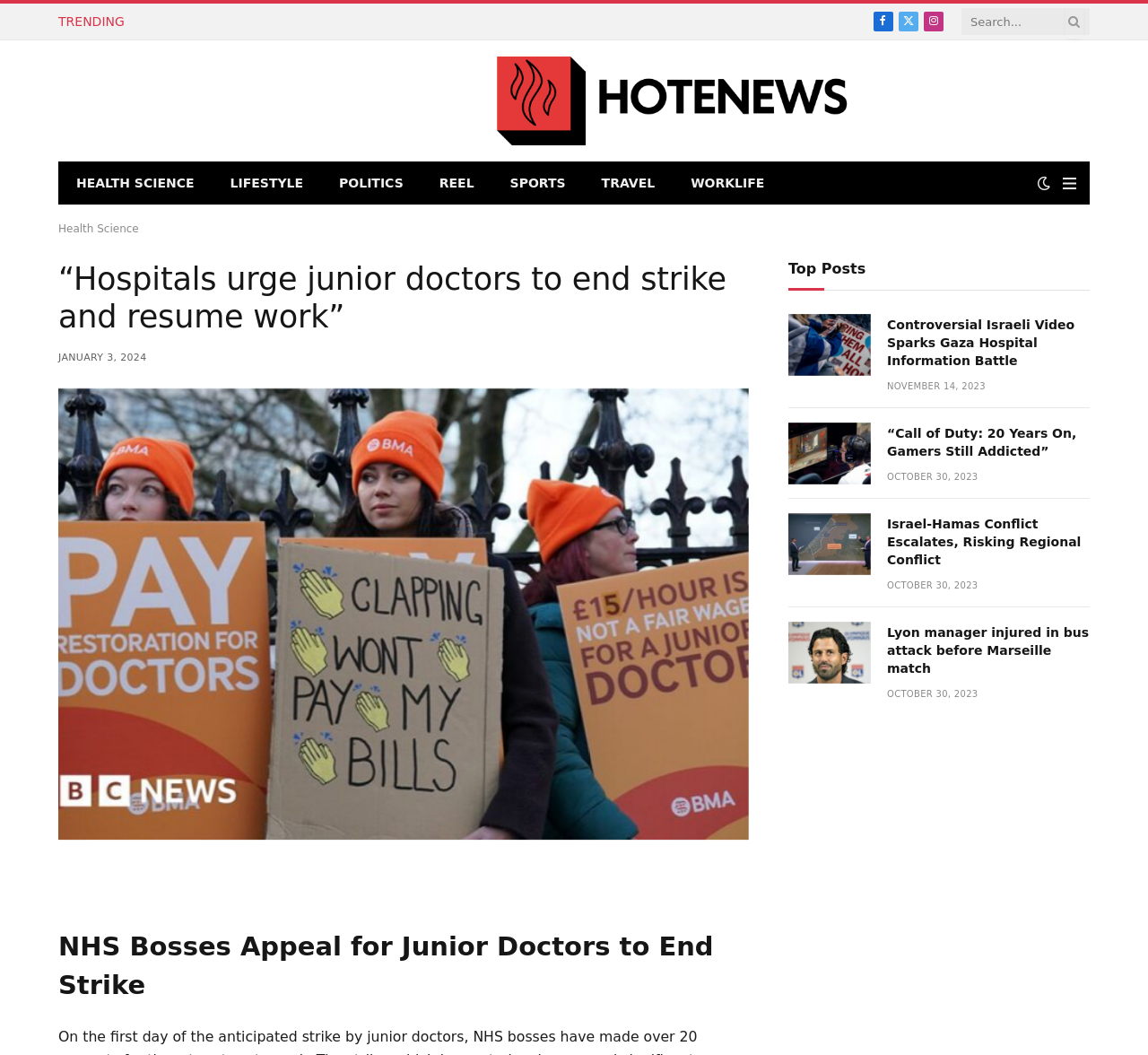Answer the question in a single word or phrase:
How many top posts are there?

4